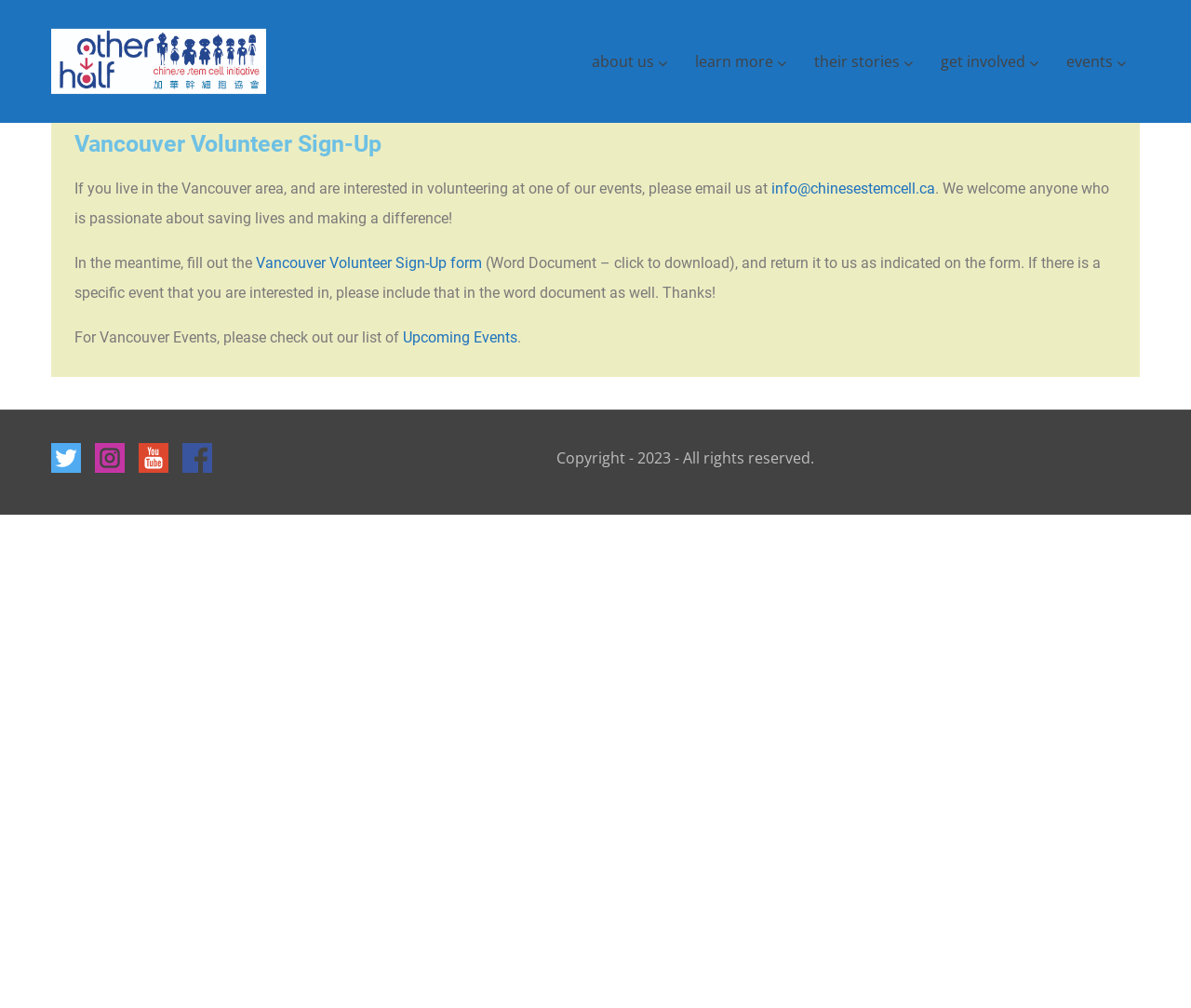Summarize the contents and layout of the webpage in detail.

The webpage is about volunteering in Vancouver, specifically for events organized by Chinese Stem Cell. At the top left, there is a logo image of Chinese Stem Cell, accompanied by a link to the organization's website. 

Below the logo, there are five navigation links: "About Us", "Learn More", "Their Stories", "Get Involved", and "Events", which are evenly spaced and aligned horizontally across the top of the page.

The main content of the page is divided into two sections. The first section has a heading "Vancouver Volunteer Sign-Up" and provides information on how to volunteer for events in Vancouver. The text explains that interested individuals should email the organization and welcomes anyone passionate about making a difference. 

There is a link to the email address "info@chinesestemcell.ca" and a call to action to fill out the "Vancouver Volunteer Sign-Up form", which can be downloaded as a Word document. The text also provides instructions on how to return the form and specify interest in a particular event.

The second section of the main content has a link to "Upcoming Events" and invites users to check out the list of events in Vancouver.

At the bottom of the page, there is a copyright notice stating "Copyright - 2023 - All rights reserved."